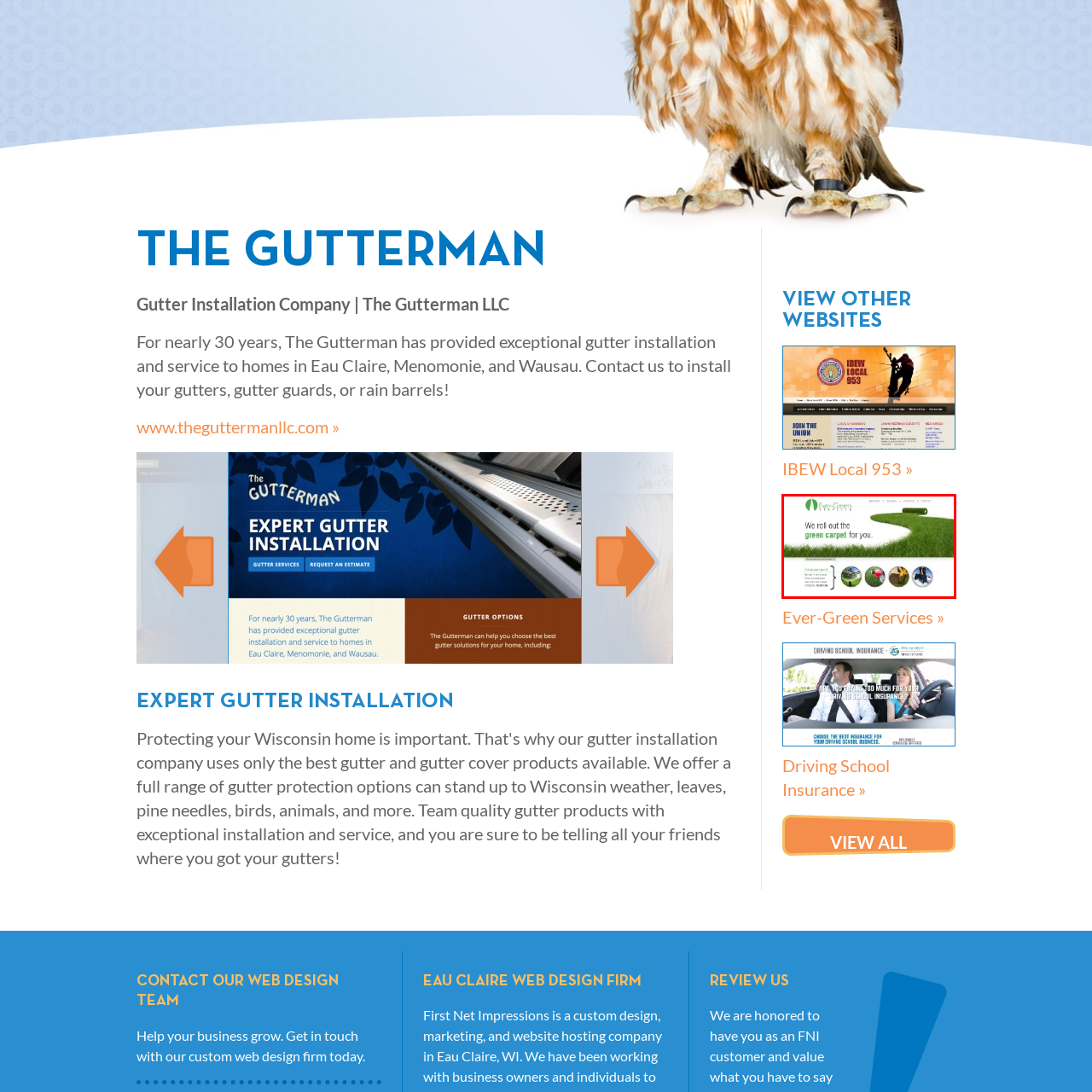Articulate a detailed description of the image enclosed by the red outline.

The image showcases a promotional banner for Ever-Green Services, featuring a vibrant green landscape. The text reads, "We roll out the green carpet for you," highlighting the company's commitment to landscaping and lawn care. Below the main image, there are several circular icons representing various services offered by Ever-Green, including lawn maintenance, gardening, and landscaping solutions. This visually appealing depiction emphasizes the company's dedication to providing top-notch service while creating lush, green environments for their clients. The overall theme conveys professionalism and a focus on quality service in the field of landscaping.